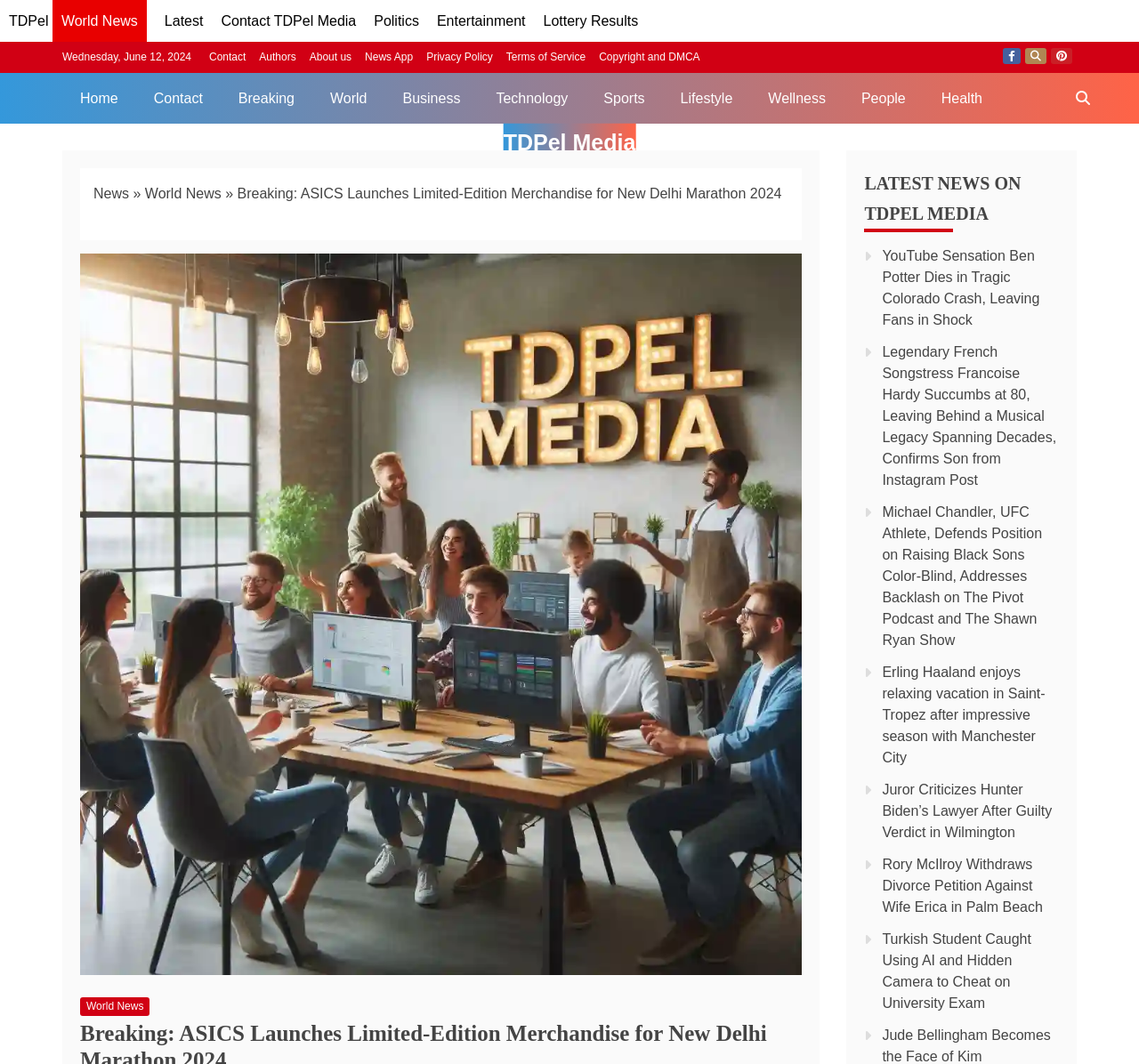Utilize the details in the image to thoroughly answer the following question: What is the date displayed on the webpage?

I found the date by looking at the StaticText element with the text 'Wednesday, June 12, 2024' which has a bounding box coordinate of [0.055, 0.048, 0.168, 0.06]. This element is likely to be a date display on the webpage.